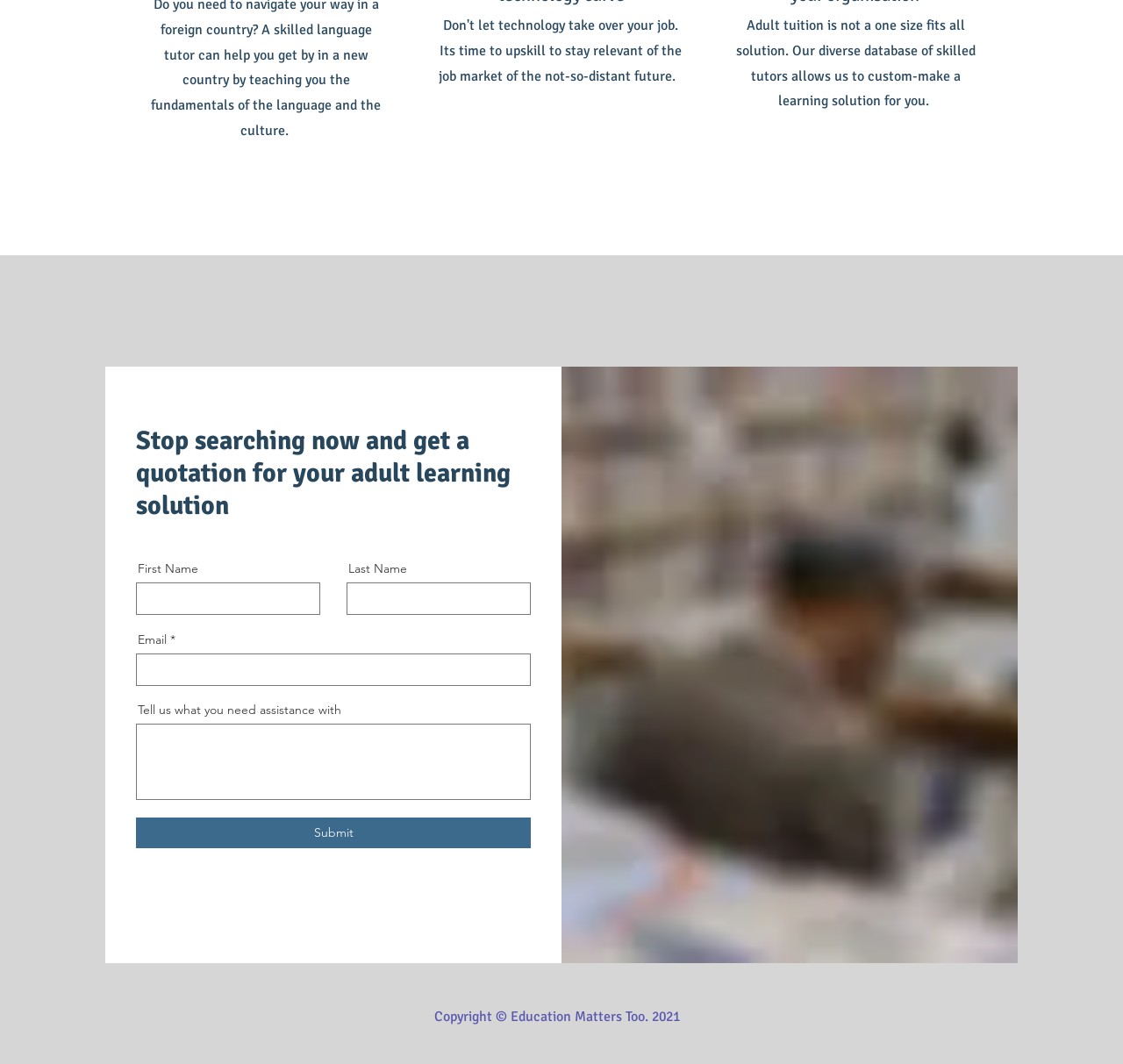Respond to the following question with a brief word or phrase:
What is the purpose of this webpage?

Get a quotation for adult learning